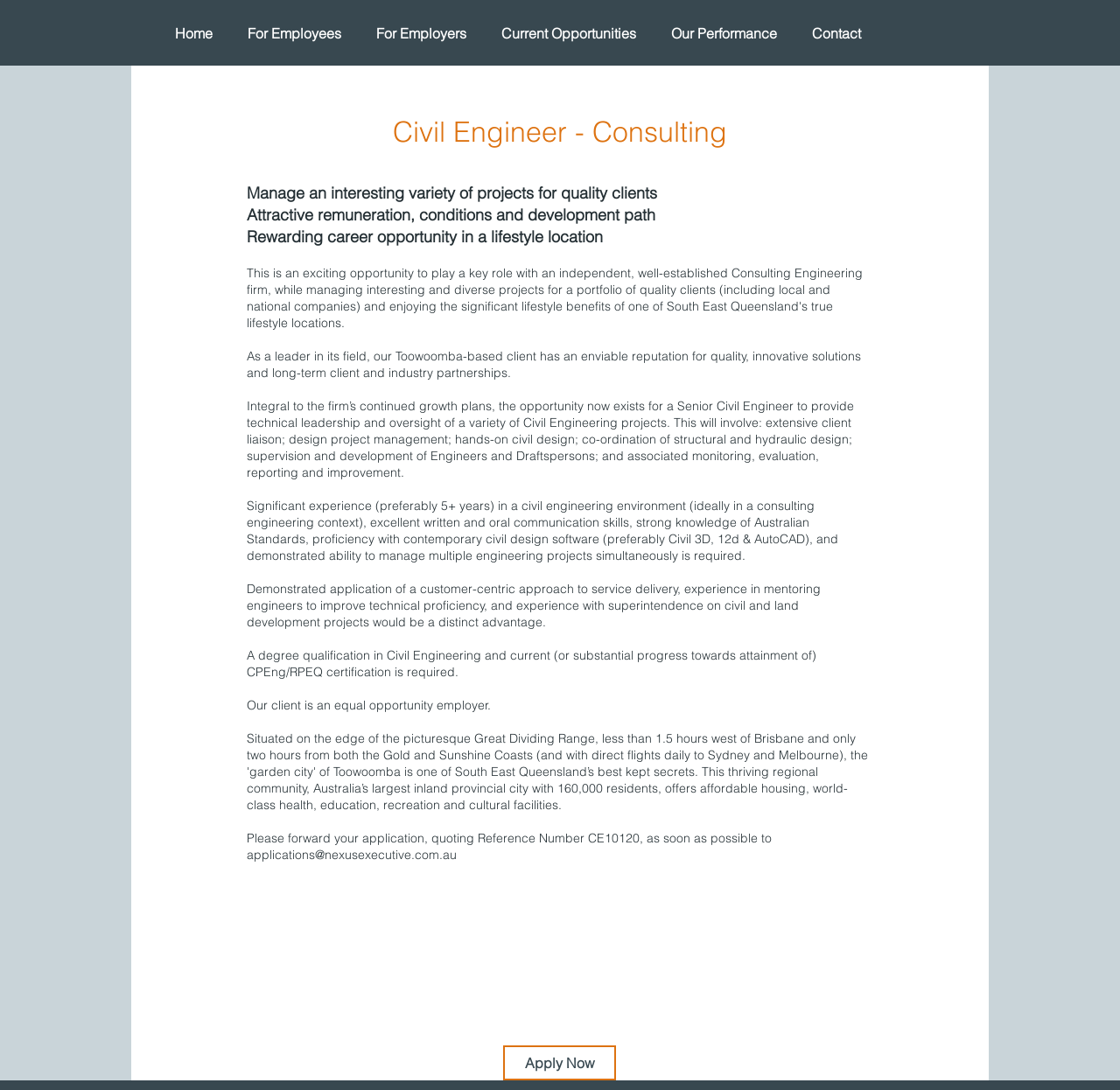What is the job title? Using the information from the screenshot, answer with a single word or phrase.

Civil Engineer